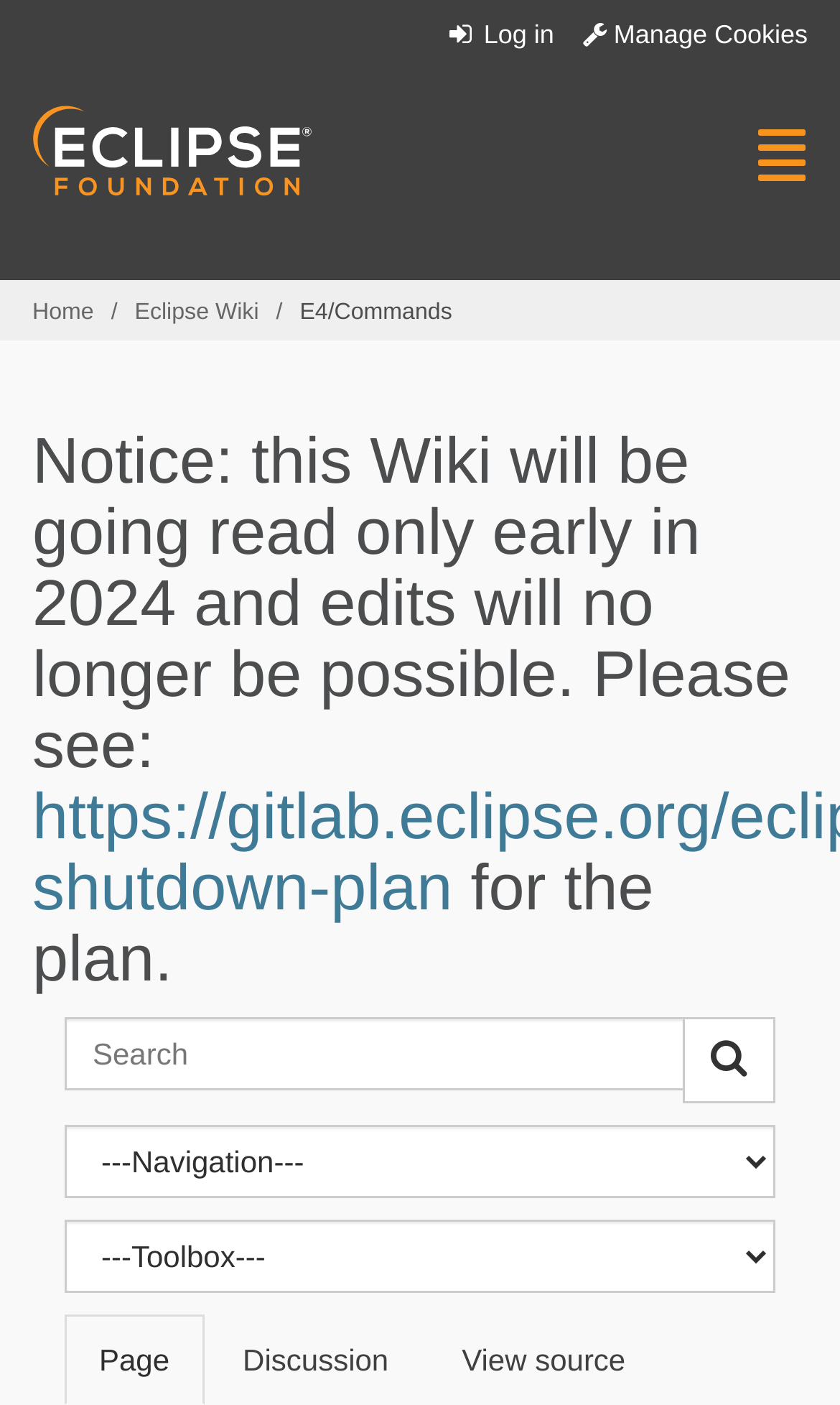Based on the element description Log in, identify the bounding box of the UI element in the given webpage screenshot. The coordinates should be in the format (top-left x, top-left y, bottom-right x, bottom-right y) and must be between 0 and 1.

[0.528, 0.014, 0.66, 0.035]